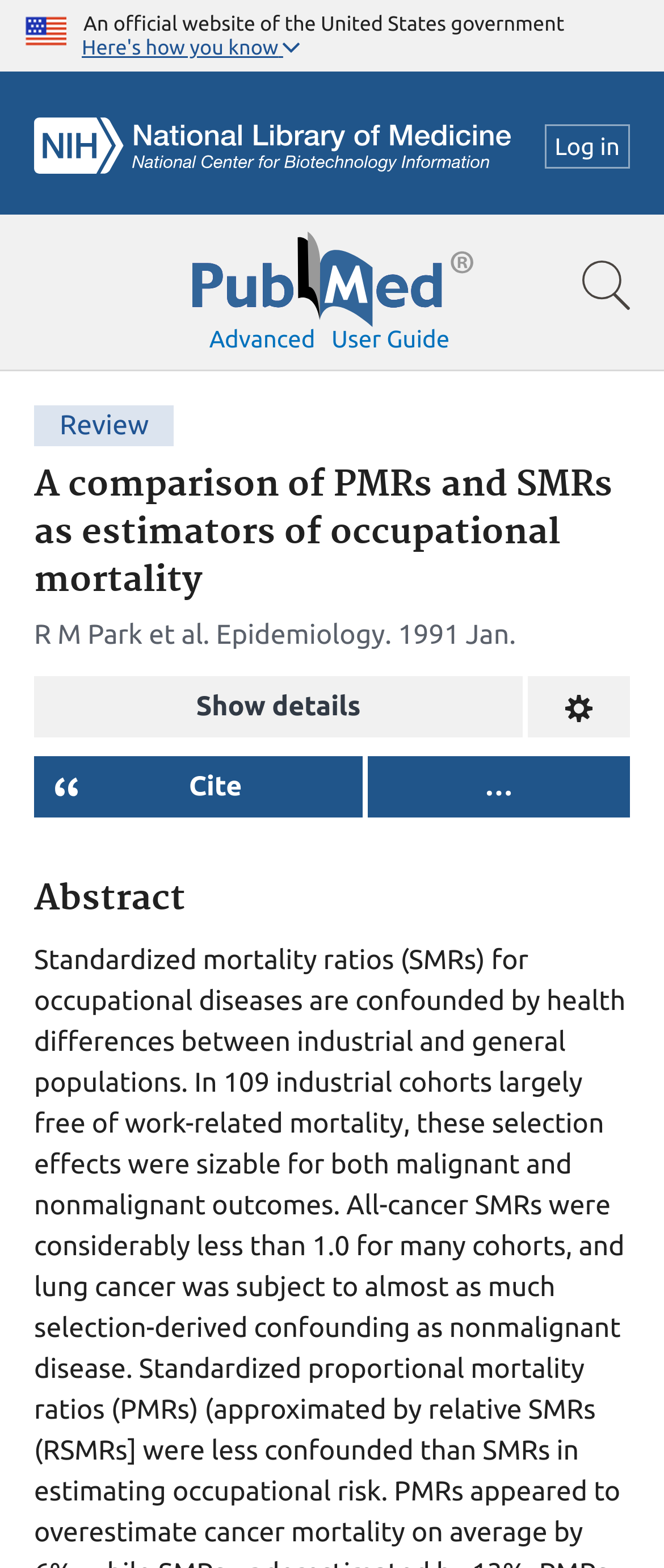Find the primary header on the webpage and provide its text.

A comparison of PMRs and SMRs as estimators of occupational mortality